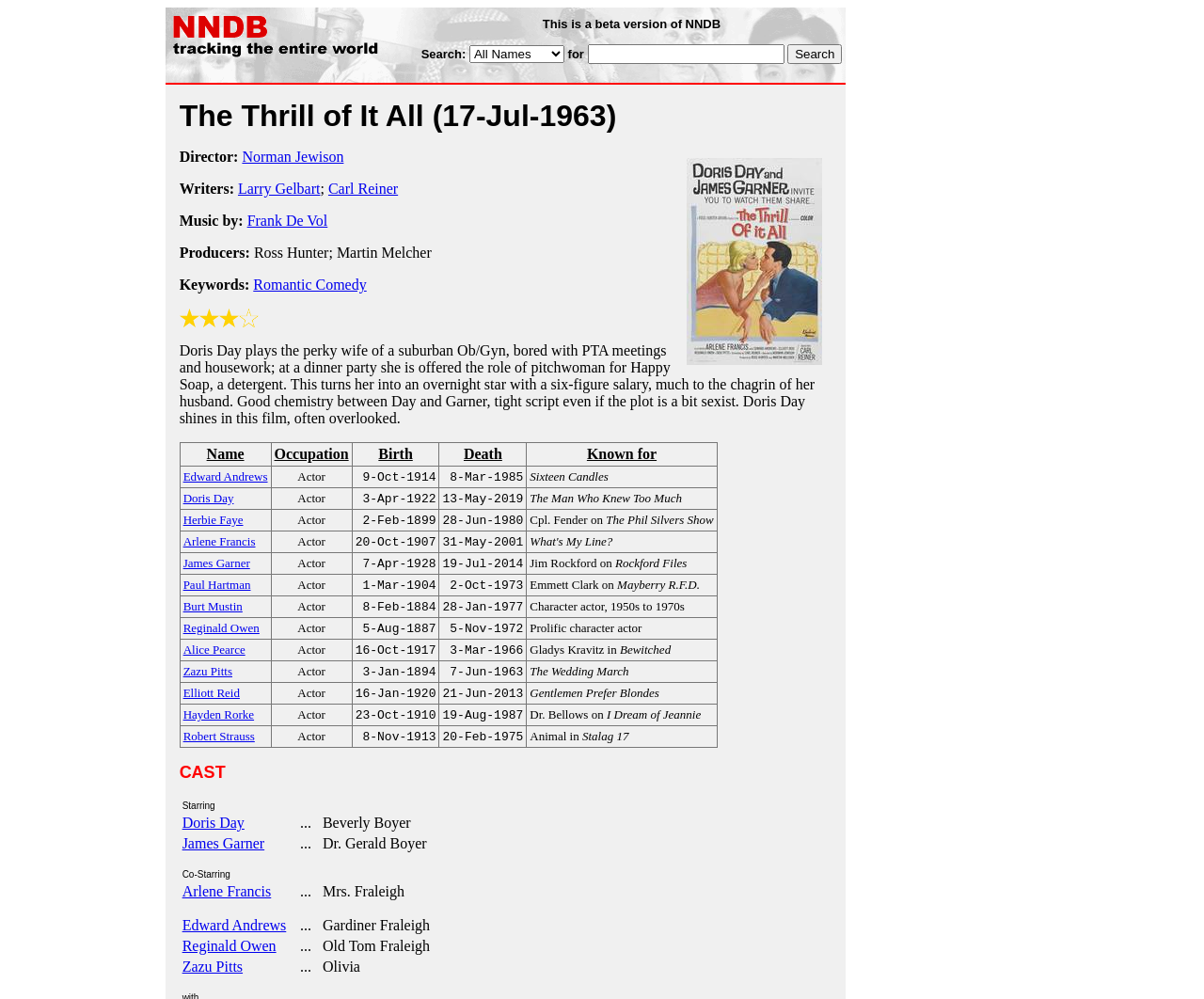Identify the bounding box coordinates for the region to click in order to carry out this instruction: "View the details of Doris Day". Provide the coordinates using four float numbers between 0 and 1, formatted as [left, top, right, bottom].

[0.152, 0.49, 0.194, 0.506]